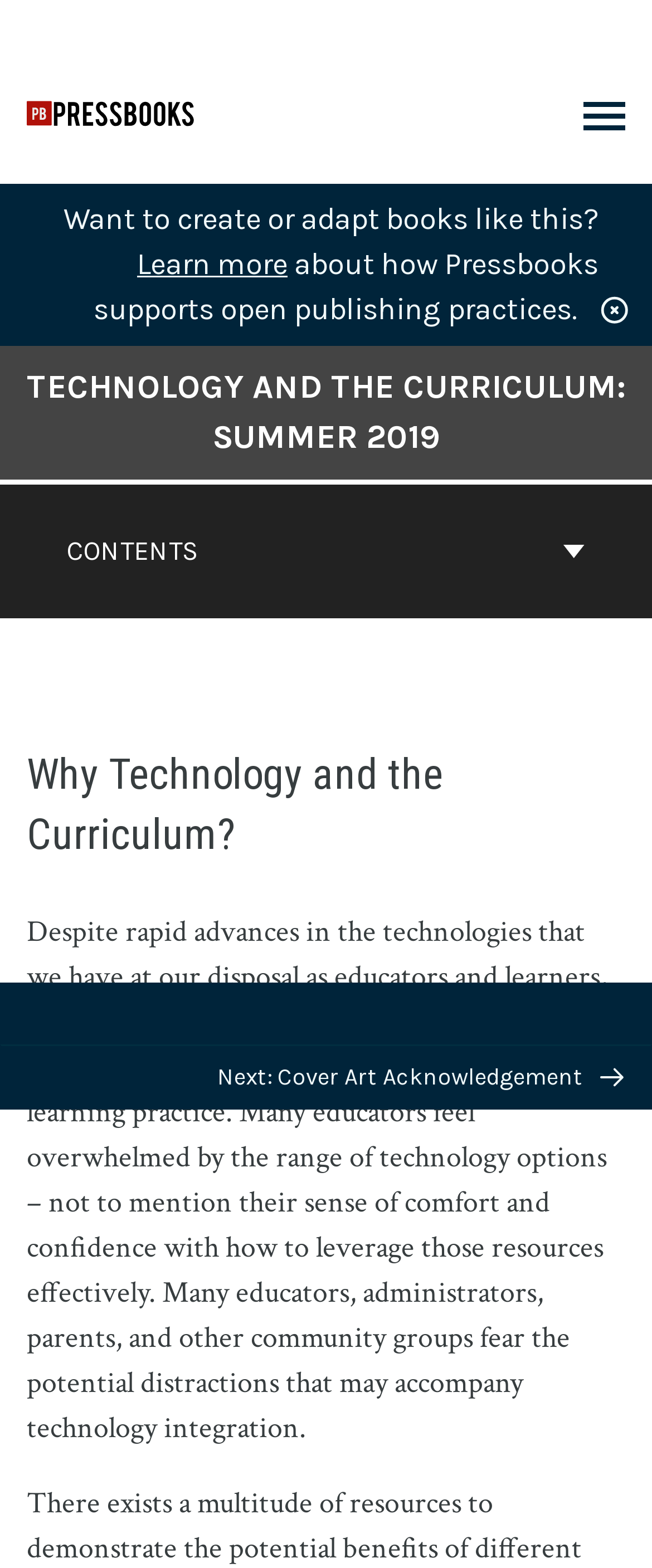Present a detailed account of what is displayed on the webpage.

The webpage is about "Introduction – Technology and the Curriculum: Summer 2019". At the top left, there is a logo for Pressbooks, accompanied by a link to "Pressbooks Create". On the top right, there is a "Toggle Menu" link. 

Below the top section, there is a brief introduction that starts with "Want to create or adapt books like this?" followed by a "Learn more" link and a description about how Pressbooks supports open publishing practices.

The main content area is divided into two sections. On the left, there is a navigation menu for "Book Contents Navigation" with a "CONTENTS" button. Below the button, there is a link to the cover page of "Technology and the Curriculum: Summer 2019". 

On the right side of the main content area, there are two sections. The first section has a heading "Why Technology and the Curriculum?" followed by a long paragraph discussing the debate about the place of technology in teaching and learning practice. 

The second section has a navigation menu for "Previous/next navigation" with a "Next: Cover Art Acknowledgement" link and a "BACK TO TOP" button. There are also two images, one on the right side of the "Next" link and another on the right side of the "BACK TO TOP" button.